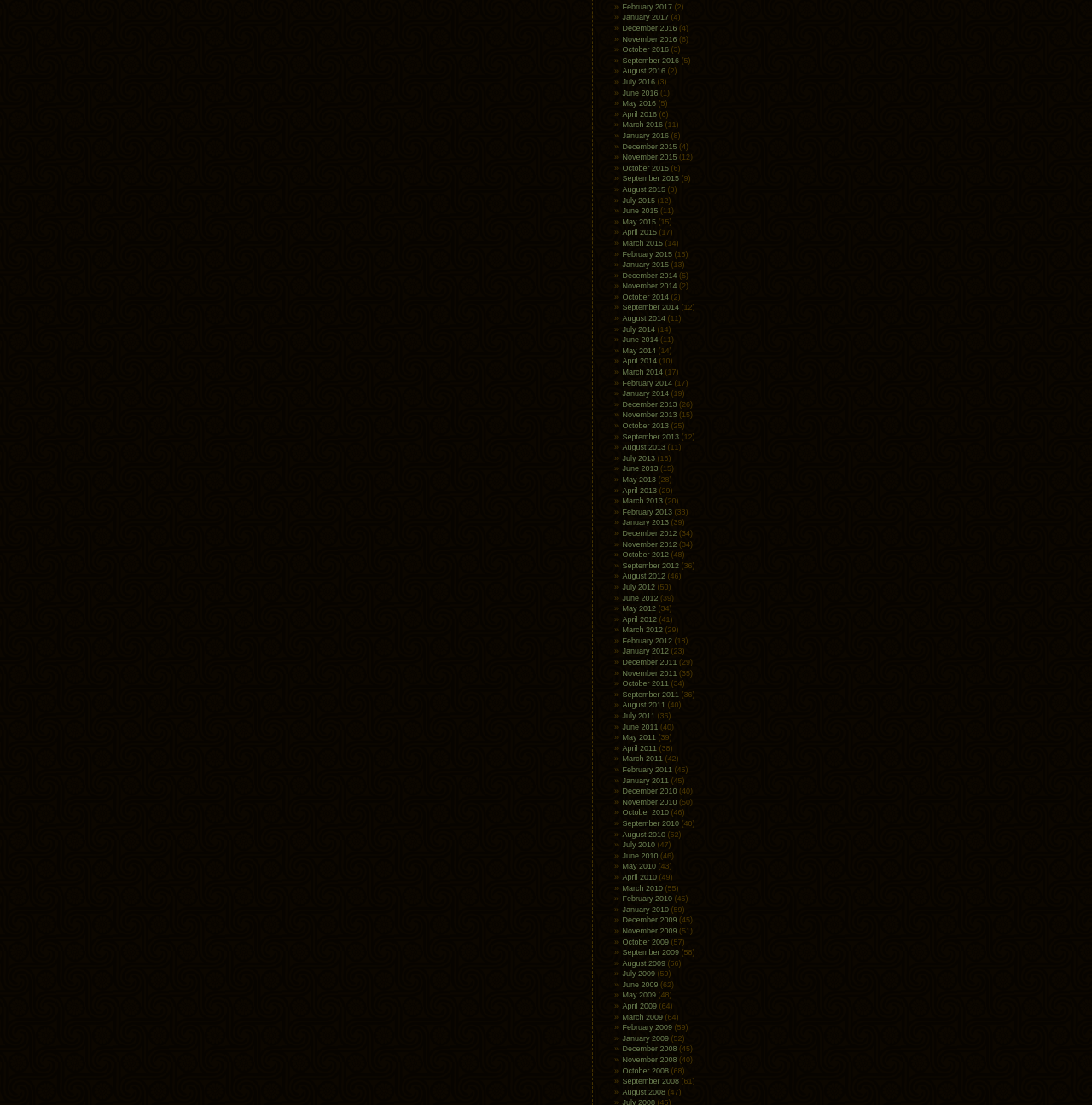Bounding box coordinates are specified in the format (top-left x, top-left y, bottom-right x, bottom-right y). All values are floating point numbers bounded between 0 and 1. Please provide the bounding box coordinate of the region this sentence describes: November 2010

[0.57, 0.722, 0.62, 0.73]